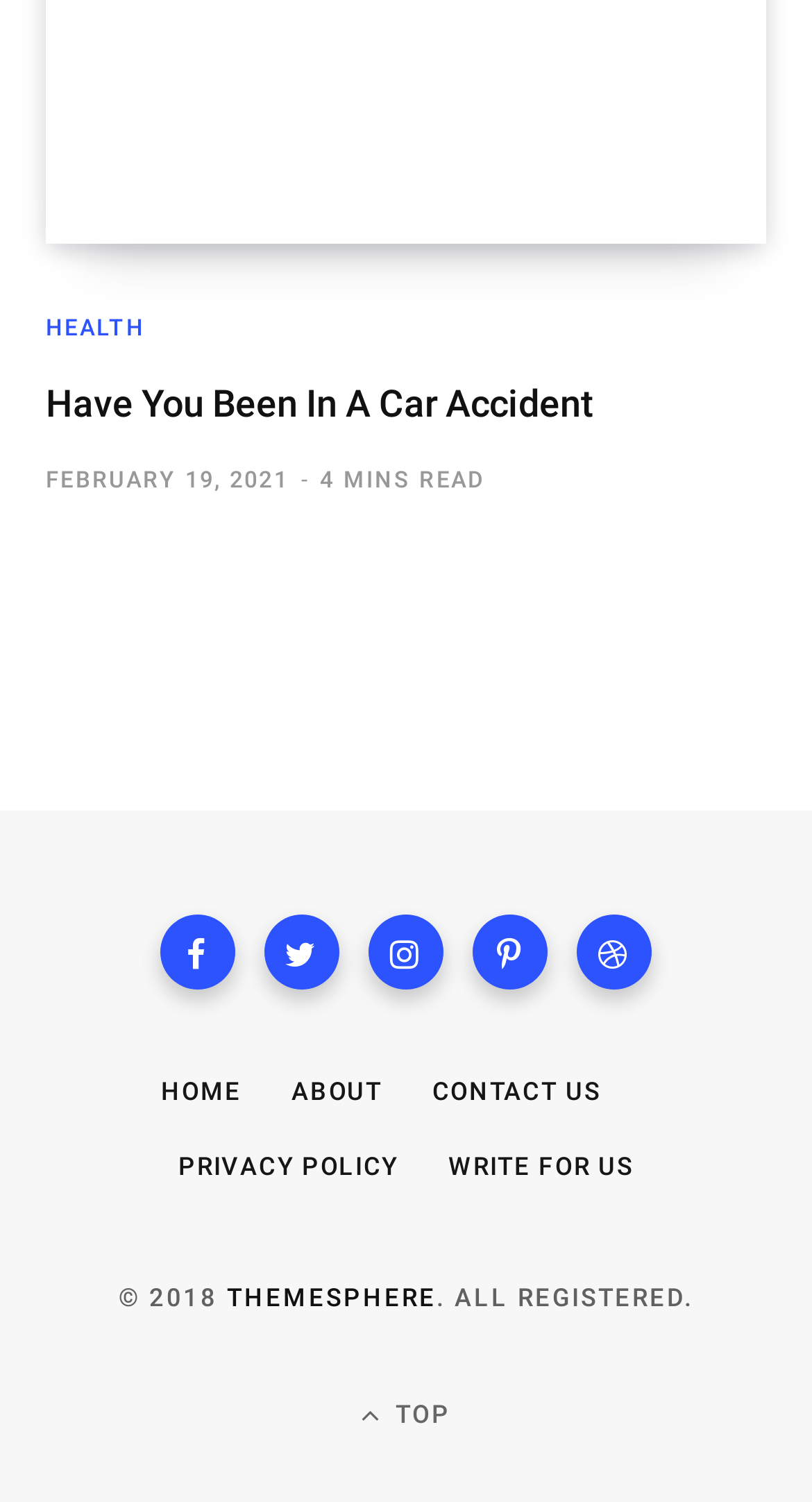How long does it take to read the article?
Based on the content of the image, thoroughly explain and answer the question.

The time it takes to read the article can be found by looking at the '4 MINS READ' static text element, which provides an estimate of the time required to read the article.